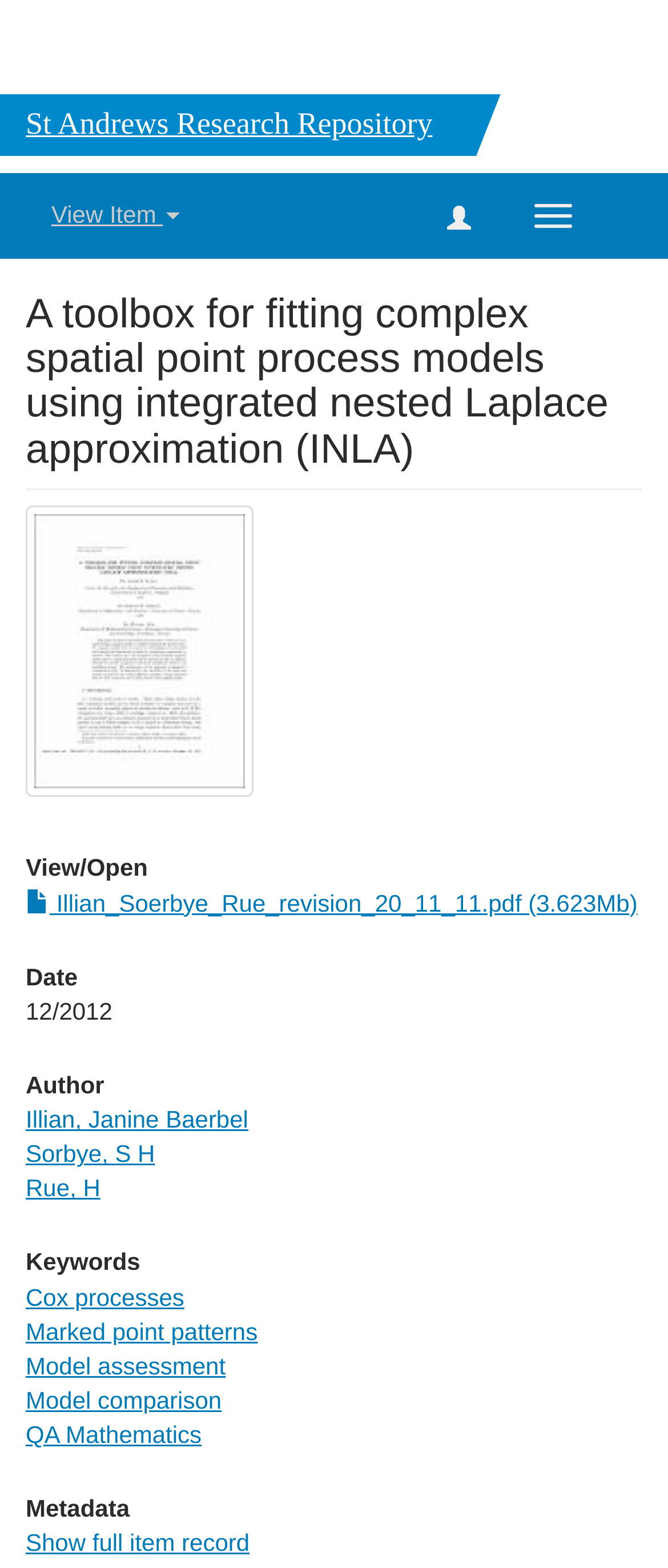From the screenshot, find the bounding box of the UI element matching this description: "Show full item record". Supply the bounding box coordinates in the form [left, top, right, bottom], each a float between 0 and 1.

[0.038, 0.975, 0.374, 0.992]